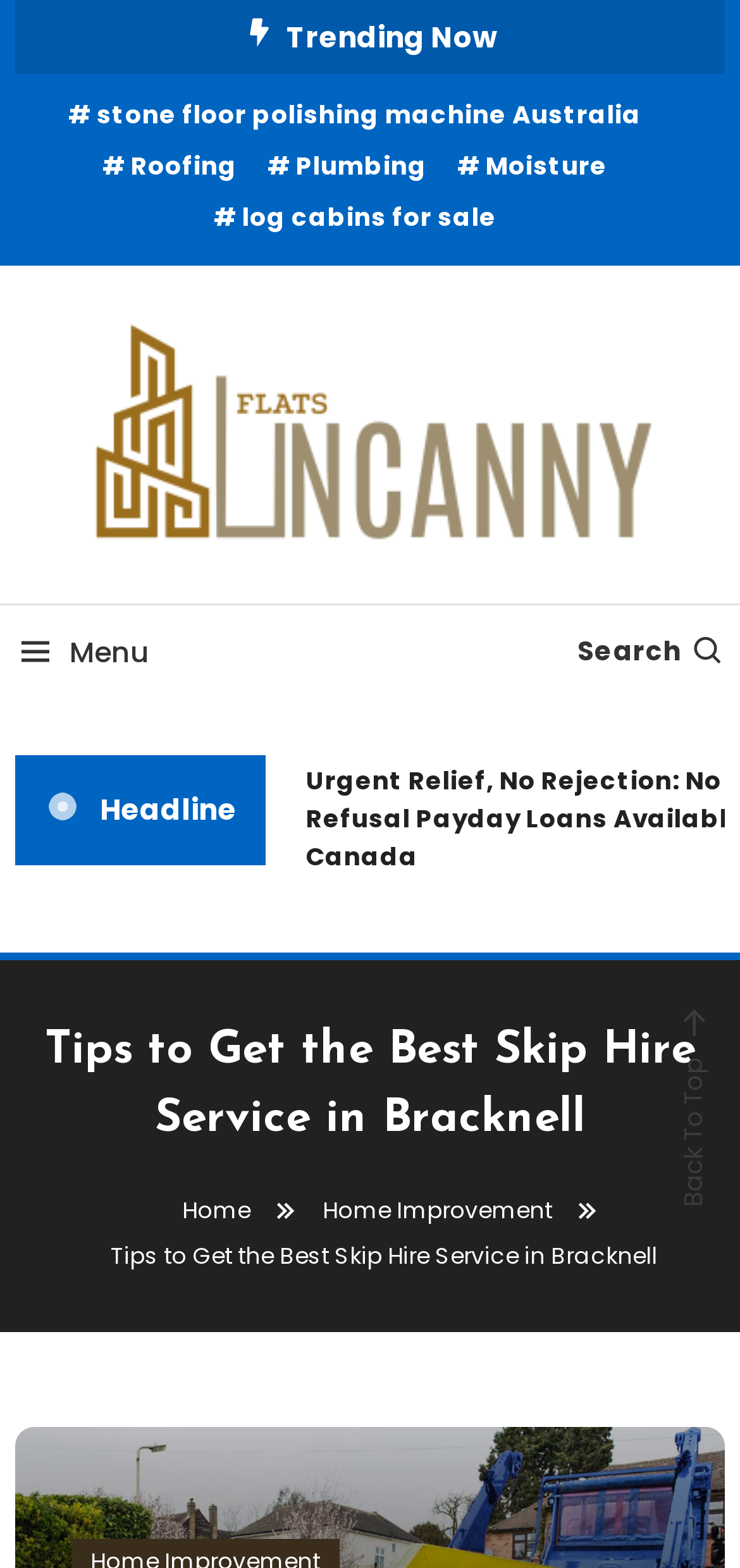Use one word or a short phrase to answer the question provided: 
What is the topic of the current article?

Skip hire service in Bracknell